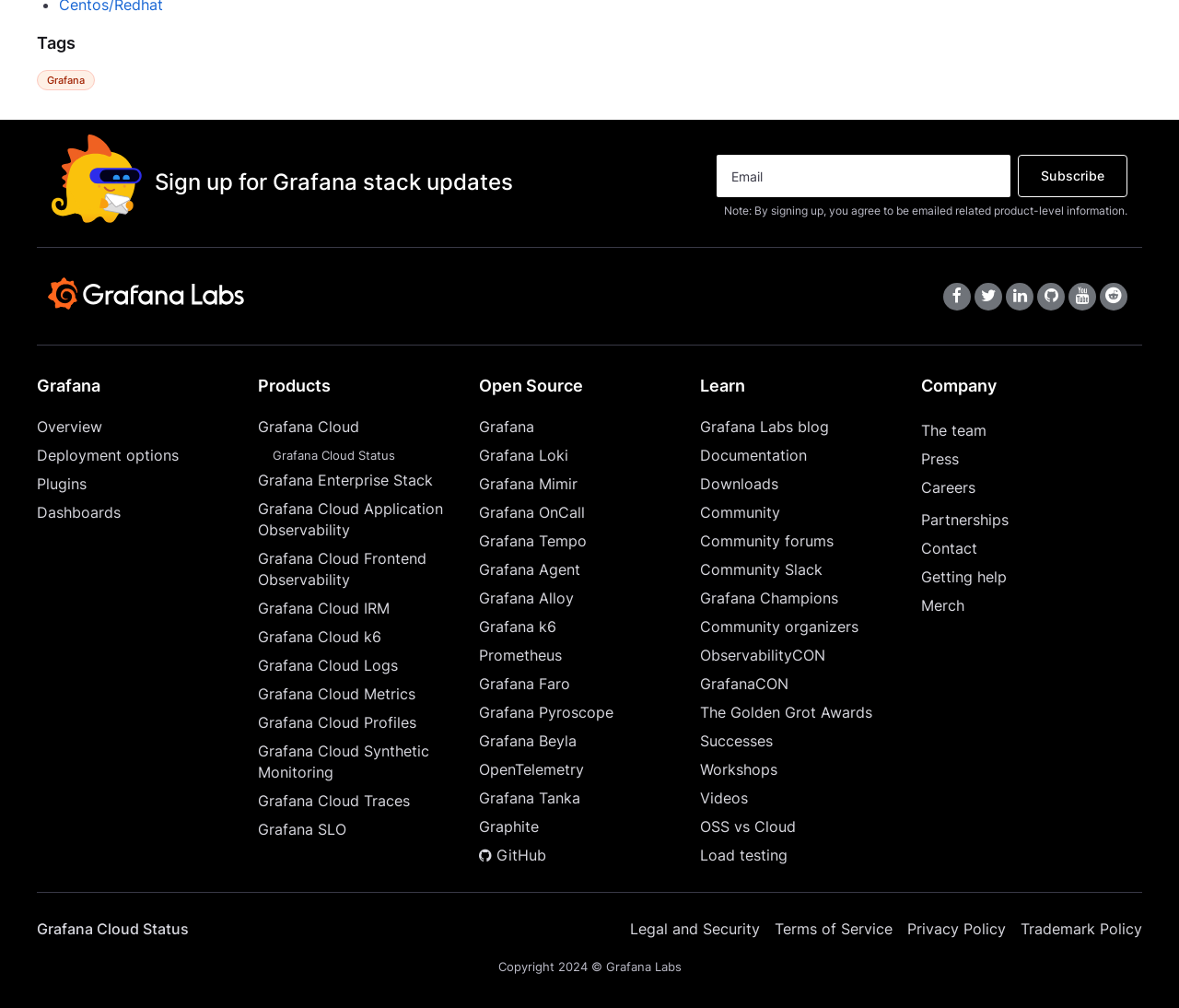What is the company name mentioned on the webpage?
Please provide a full and detailed response to the question.

The company name 'Grafana Labs' is mentioned on the webpage, specifically in the links 'Grafana Labs on Facebook', 'Grafana Labs on LinkedIn', and 'Grafana Labs on YouTube'.